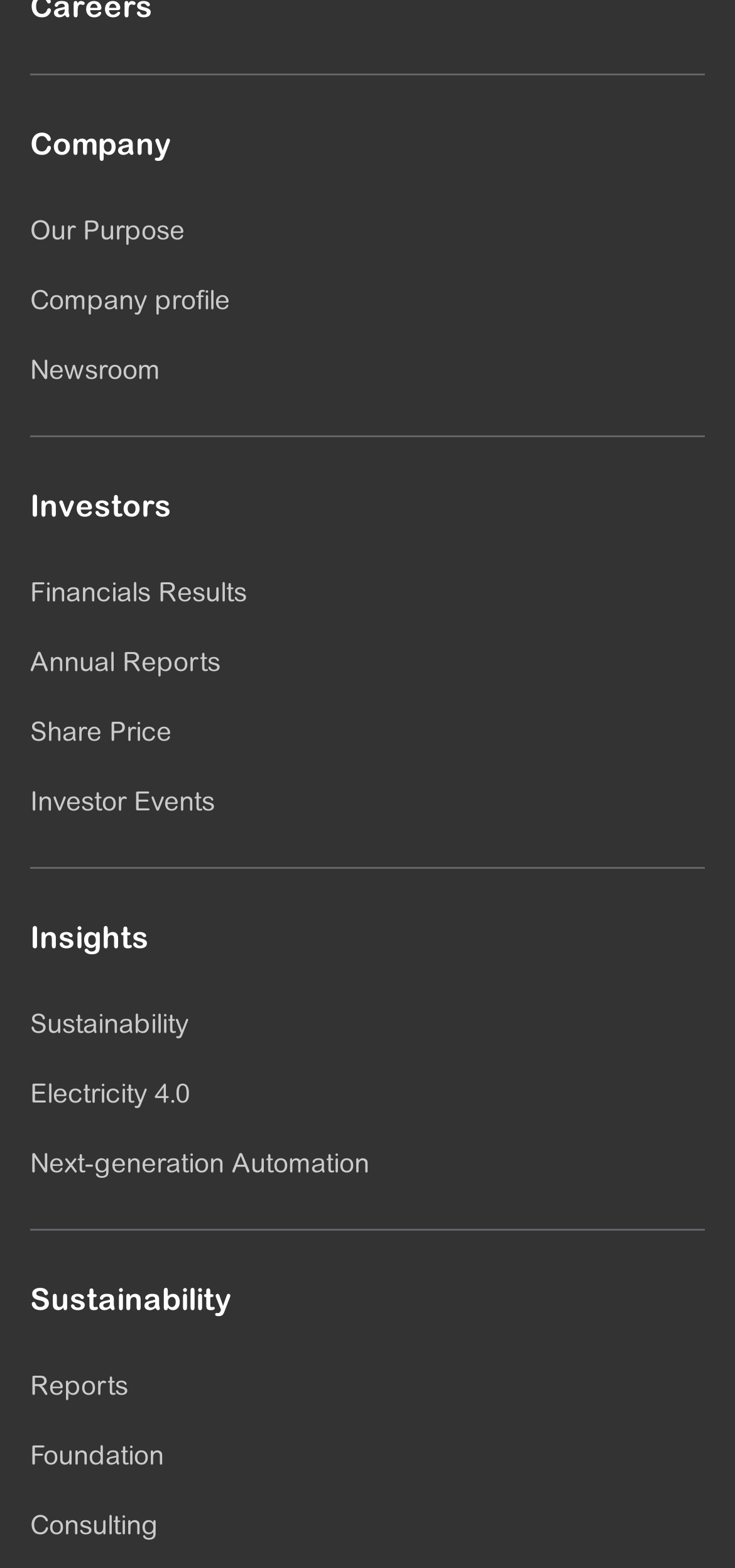Identify the bounding box coordinates of the element that should be clicked to fulfill this task: "View company profile". The coordinates should be provided as four float numbers between 0 and 1, i.e., [left, top, right, bottom].

[0.041, 0.18, 0.313, 0.205]